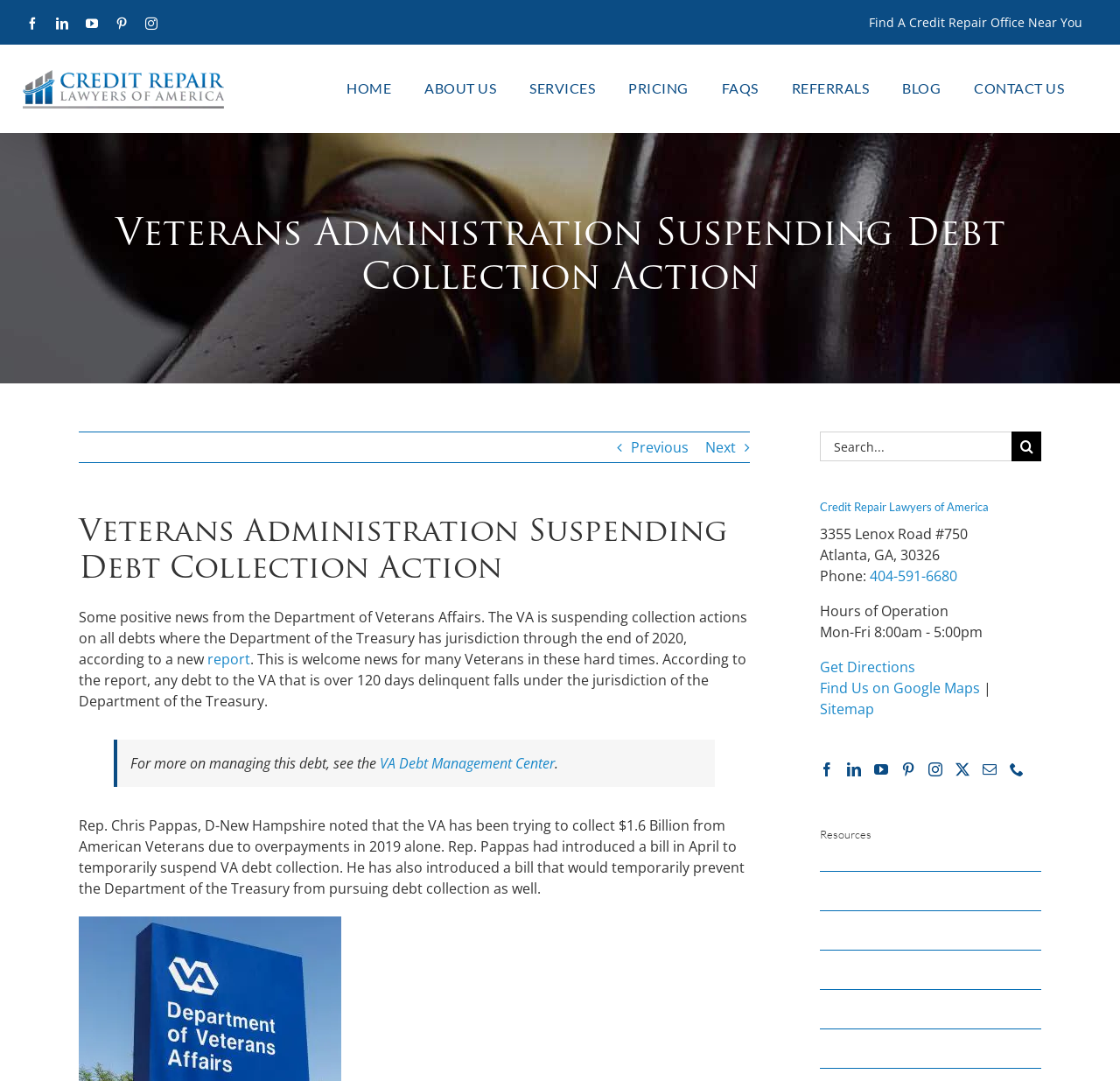Please identify the bounding box coordinates of the area that needs to be clicked to fulfill the following instruction: "Get Directions."

[0.732, 0.608, 0.817, 0.626]